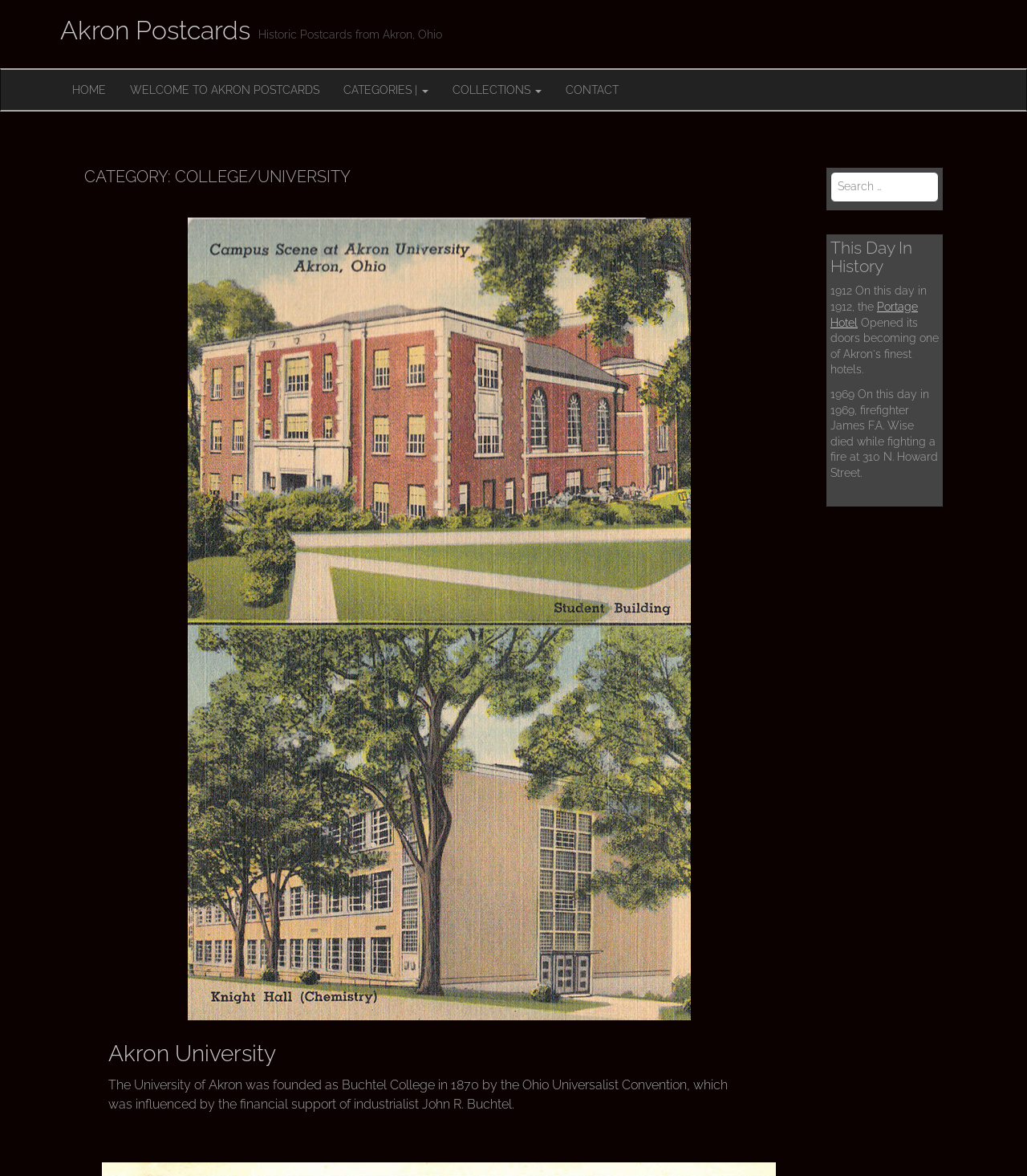What is the bounding box coordinate of the region describing Akron University?
Please provide a comprehensive answer based on the information in the image.

I found a heading element with the text 'Akron University' and its bounding box coordinates are [0.105, 0.885, 0.716, 0.908] which describes the region of Akron University.